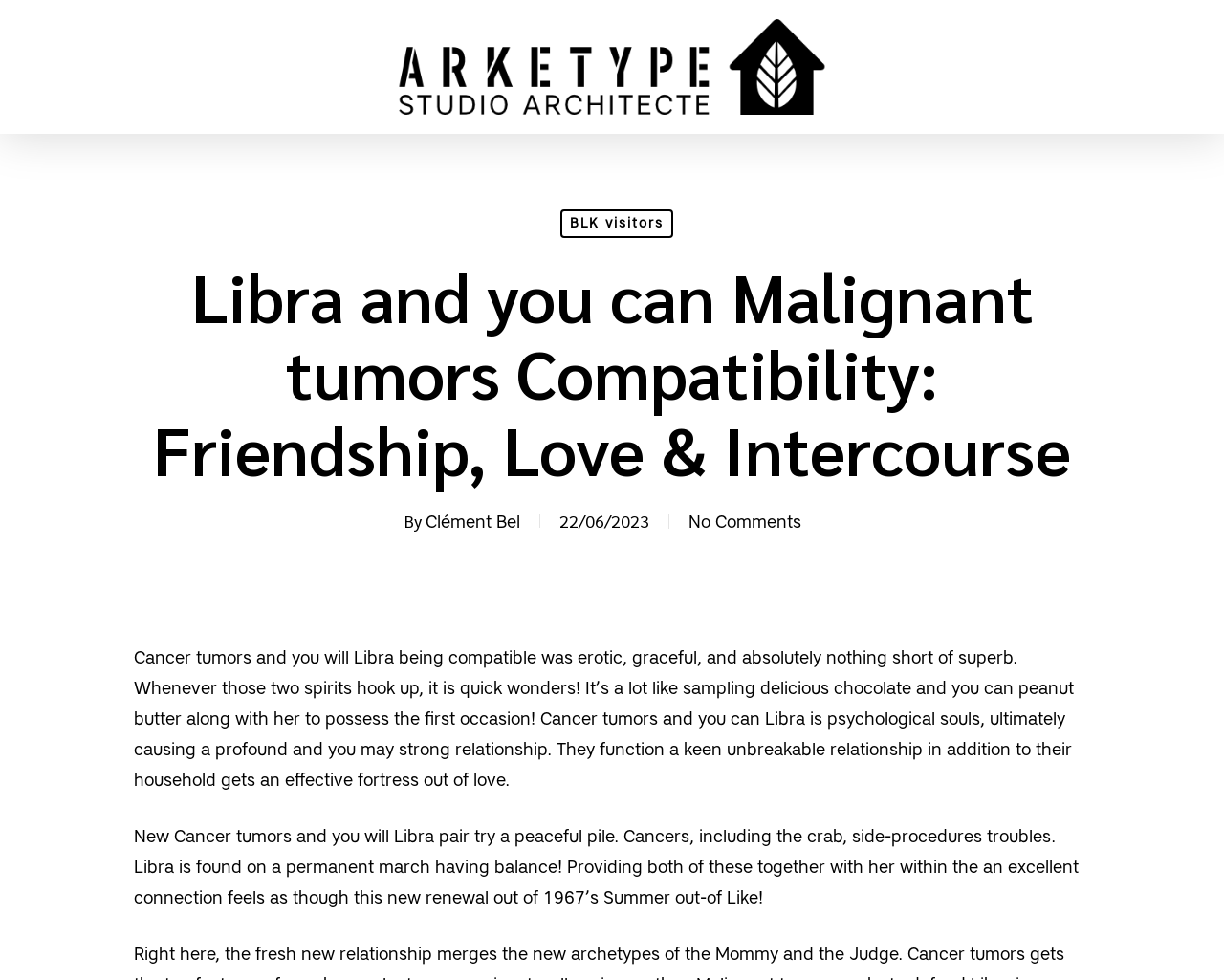Specify the bounding box coordinates of the area that needs to be clicked to achieve the following instruction: "go to BLK visitors page".

[0.457, 0.214, 0.55, 0.243]